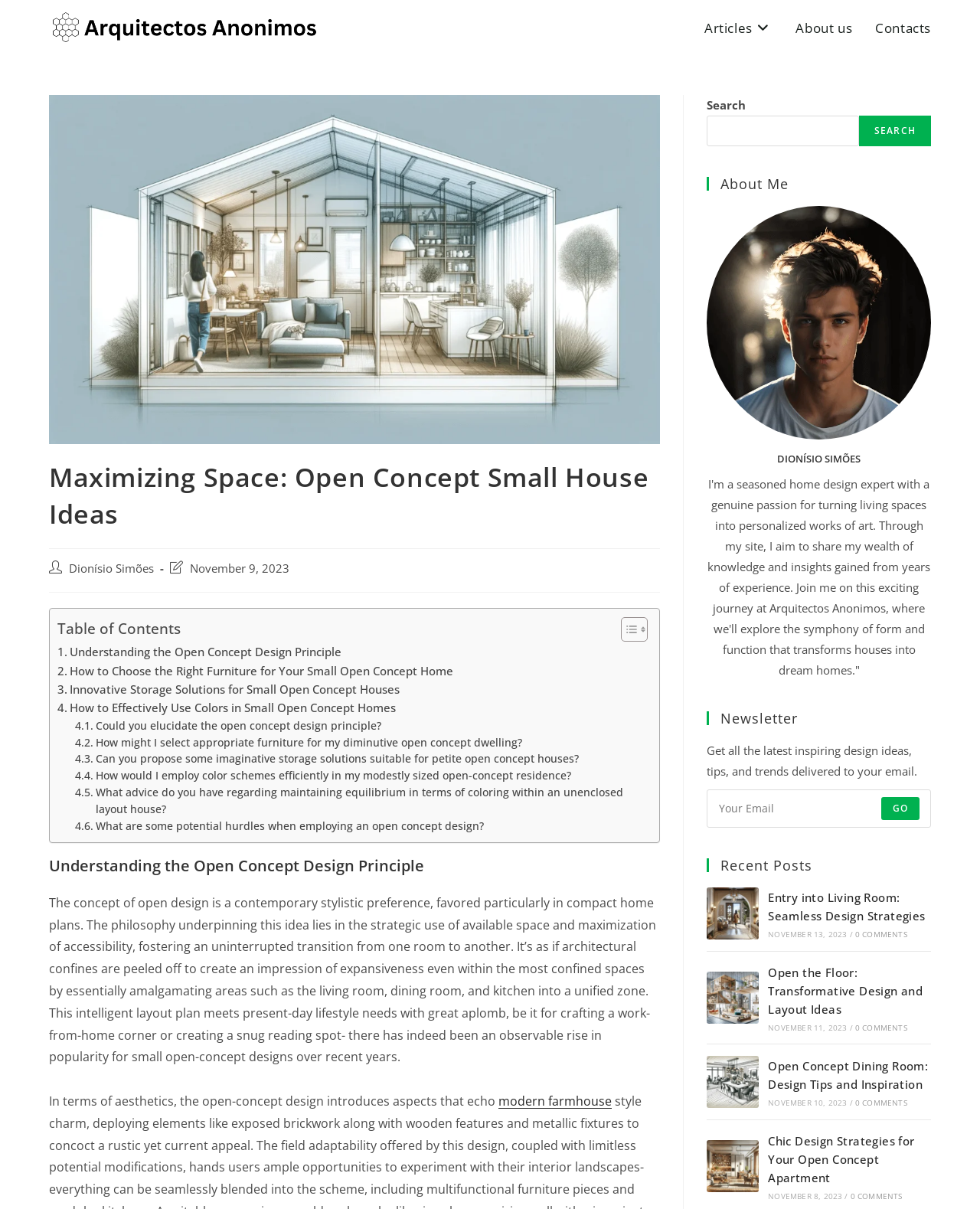From the element description: "Information notes", extract the bounding box coordinates of the UI element. The coordinates should be expressed as four float numbers between 0 and 1, in the order [left, top, right, bottom].

None